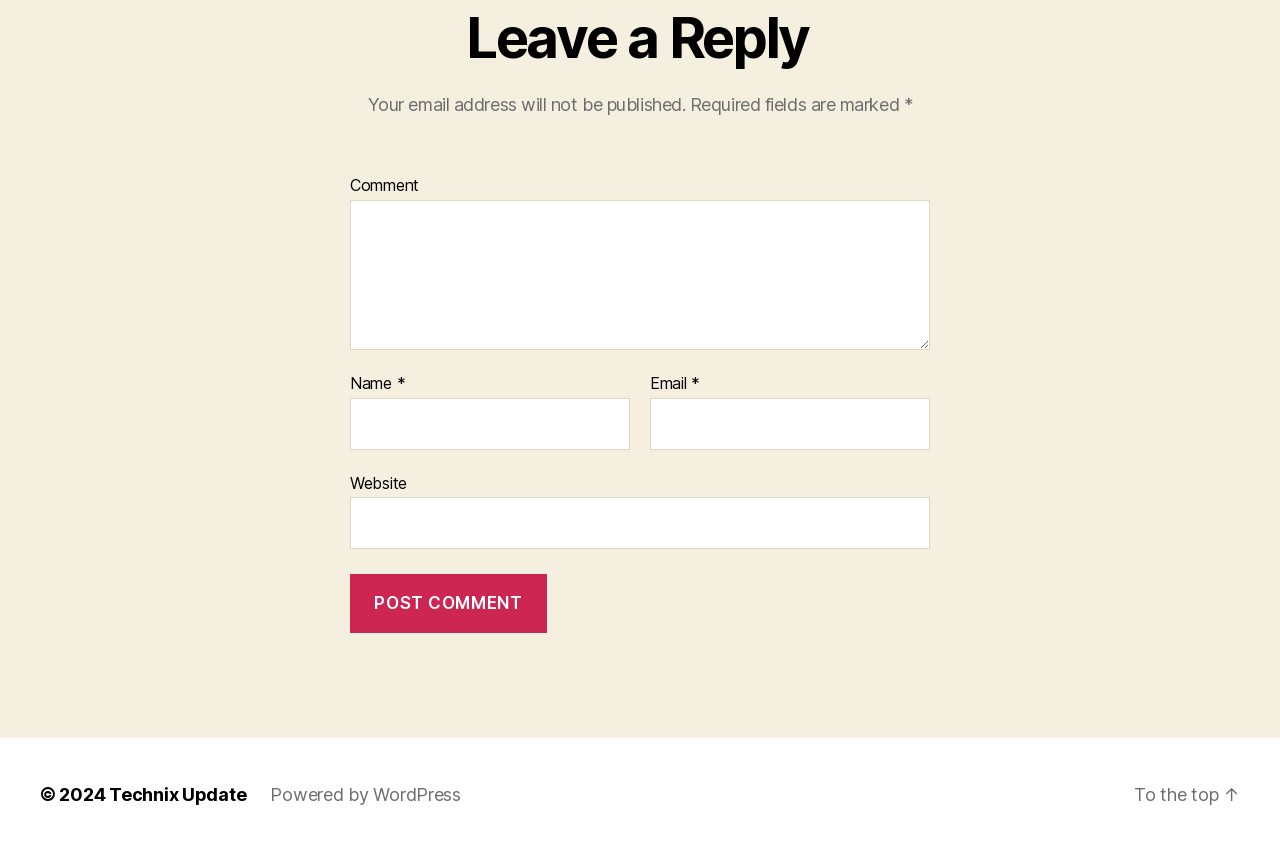What is the copyright year of the webpage?
Based on the image, respond with a single word or phrase.

2024